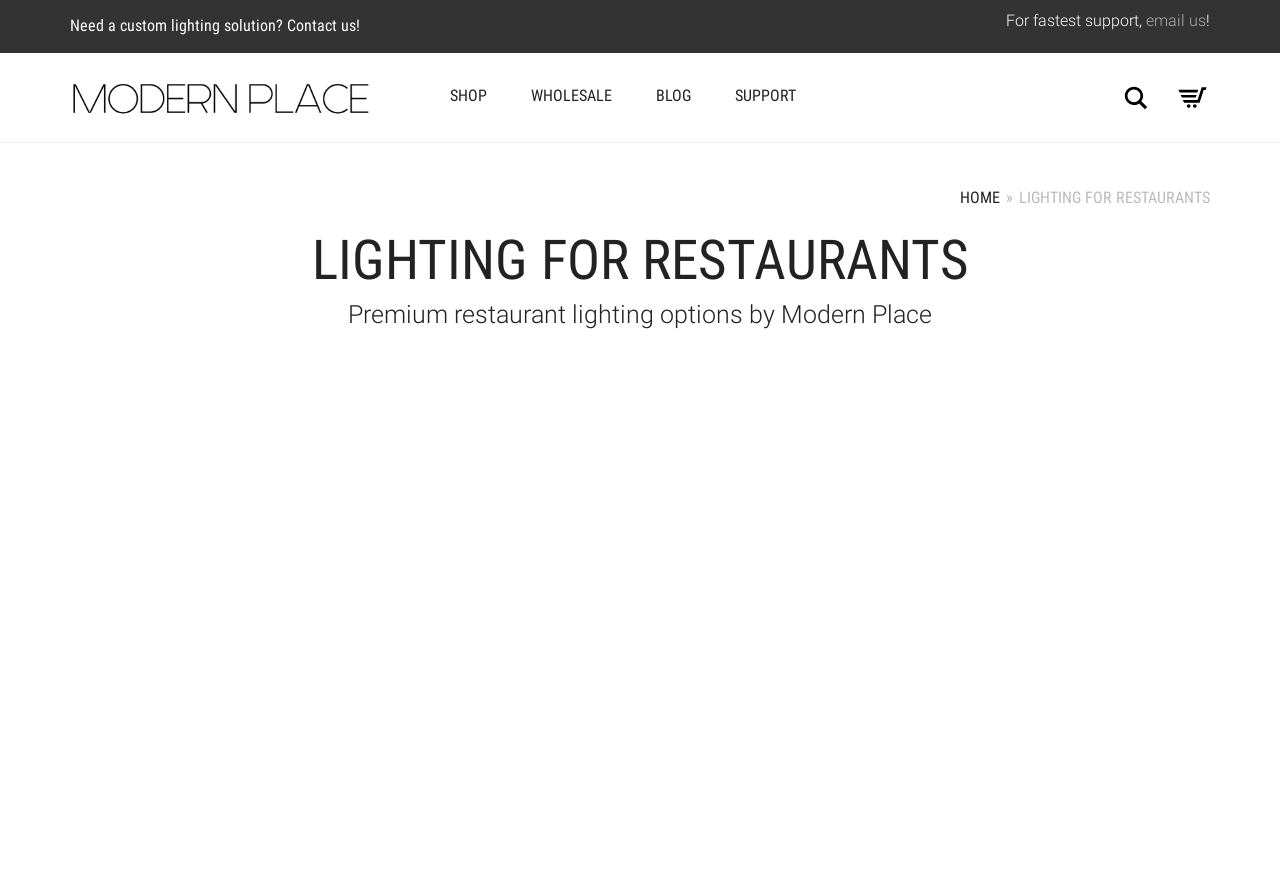Identify the bounding box coordinates of the region that needs to be clicked to carry out this instruction: "Search for products". Provide these coordinates as four float numbers ranging from 0 to 1, i.e., [left, top, right, bottom].

[0.877, 0.096, 0.898, 0.127]